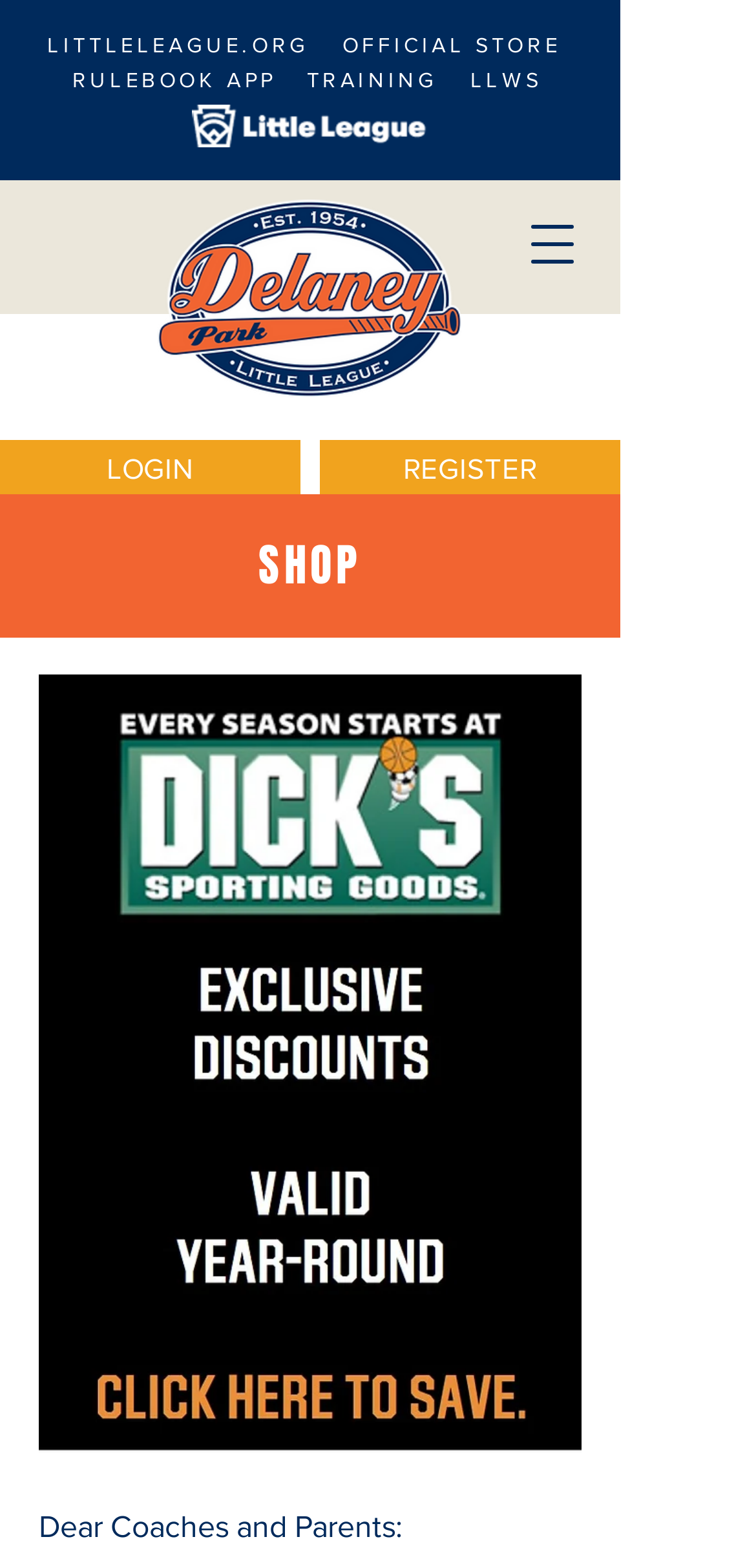Point out the bounding box coordinates of the section to click in order to follow this instruction: "View Dicks Sporting Goods E-Coupon".

[0.051, 0.43, 0.769, 0.933]